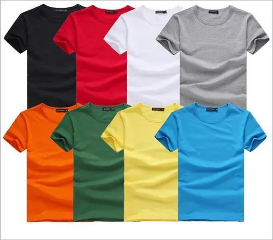Refer to the image and provide an in-depth answer to the question:
What occasions are the t-shirts suitable for?

The caption highlights the versatility of casual wear, suggesting that the t-shirts are suitable for various occasions, making them ideal for a comfortable and stylish outfit.